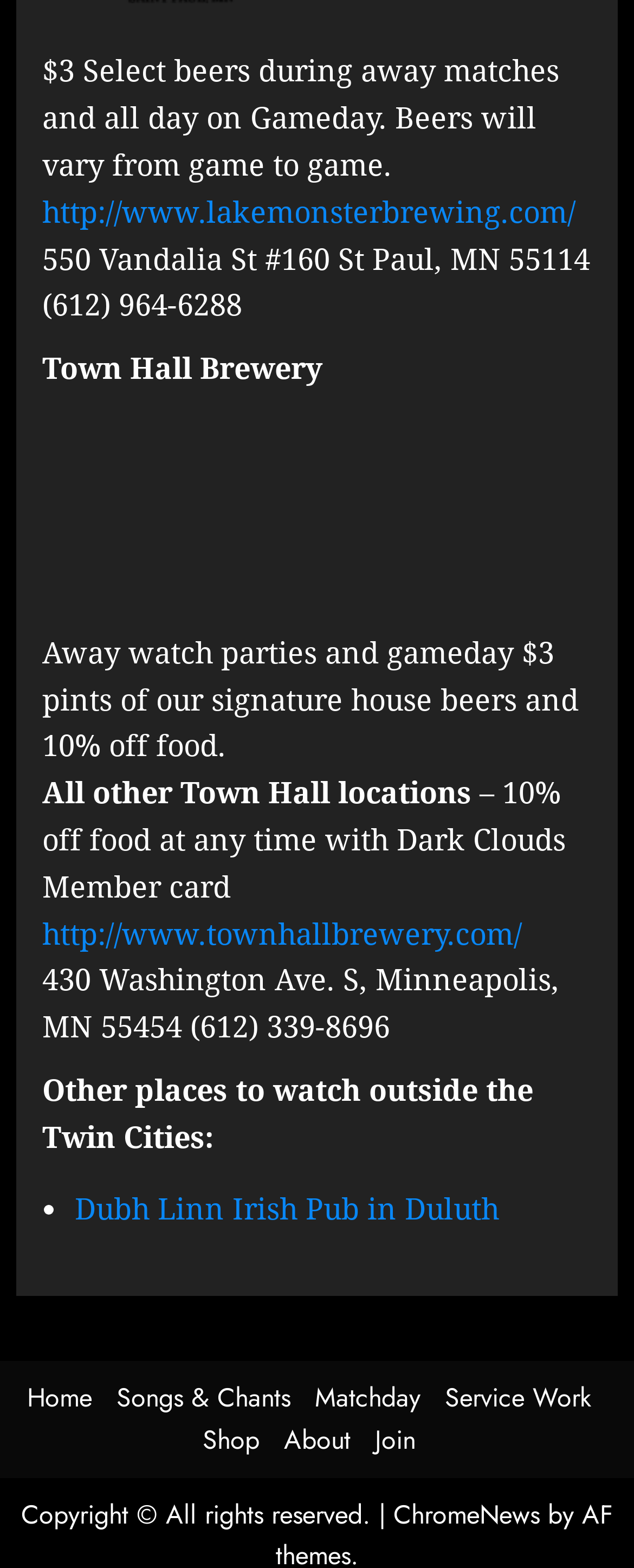Locate the bounding box coordinates of the element that needs to be clicked to carry out the instruction: "Go to Dubh Linn Irish Pub in Duluth". The coordinates should be given as four float numbers ranging from 0 to 1, i.e., [left, top, right, bottom].

[0.118, 0.758, 0.787, 0.783]